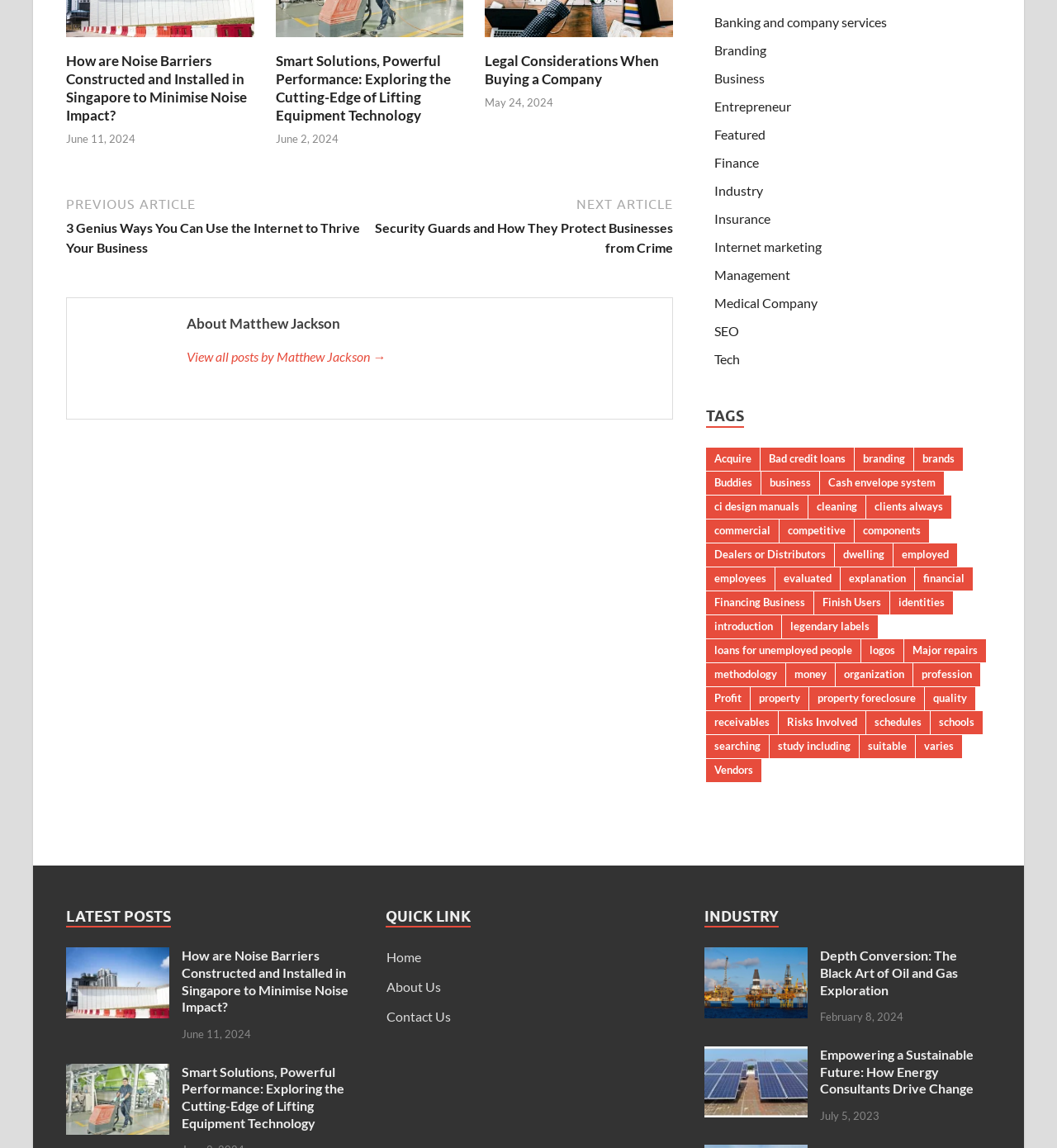Can you determine the bounding box coordinates of the area that needs to be clicked to fulfill the following instruction: "Read the article about noise barriers in Singapore"?

[0.062, 0.029, 0.241, 0.043]